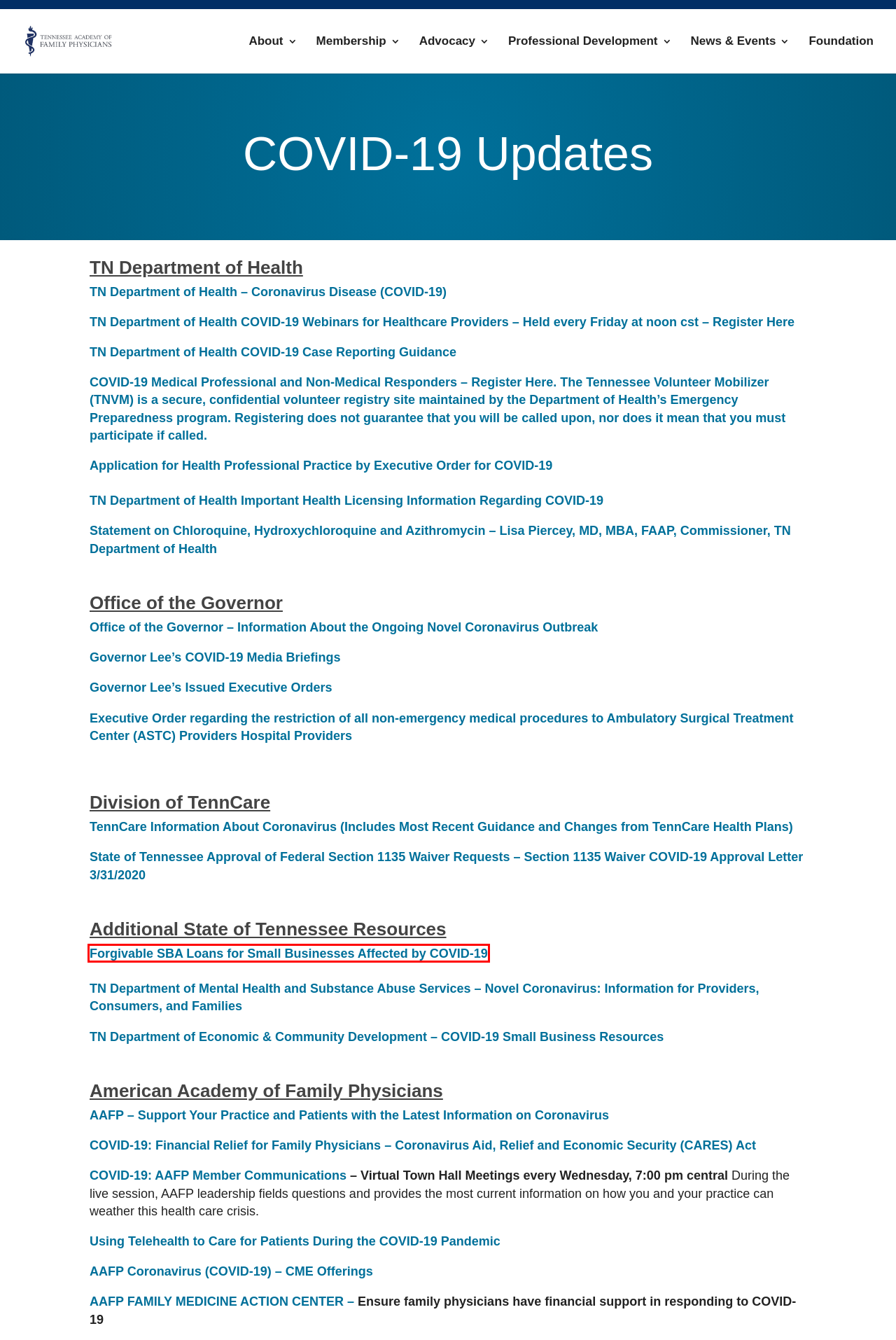You have been given a screenshot of a webpage, where a red bounding box surrounds a UI element. Identify the best matching webpage description for the page that loads after the element in the bounding box is clicked. Options include:
A. COVID-19 Small Business Updates
B. Novel Coronavirus
C. COVID-19 Small Business Resources
D. Resources | SVMIC
E. COVID-19
F. Resources | UpToDate | Wolters Kluwer
G. Medical Reserve Corps
H. Adobe Acrobat Sign

A